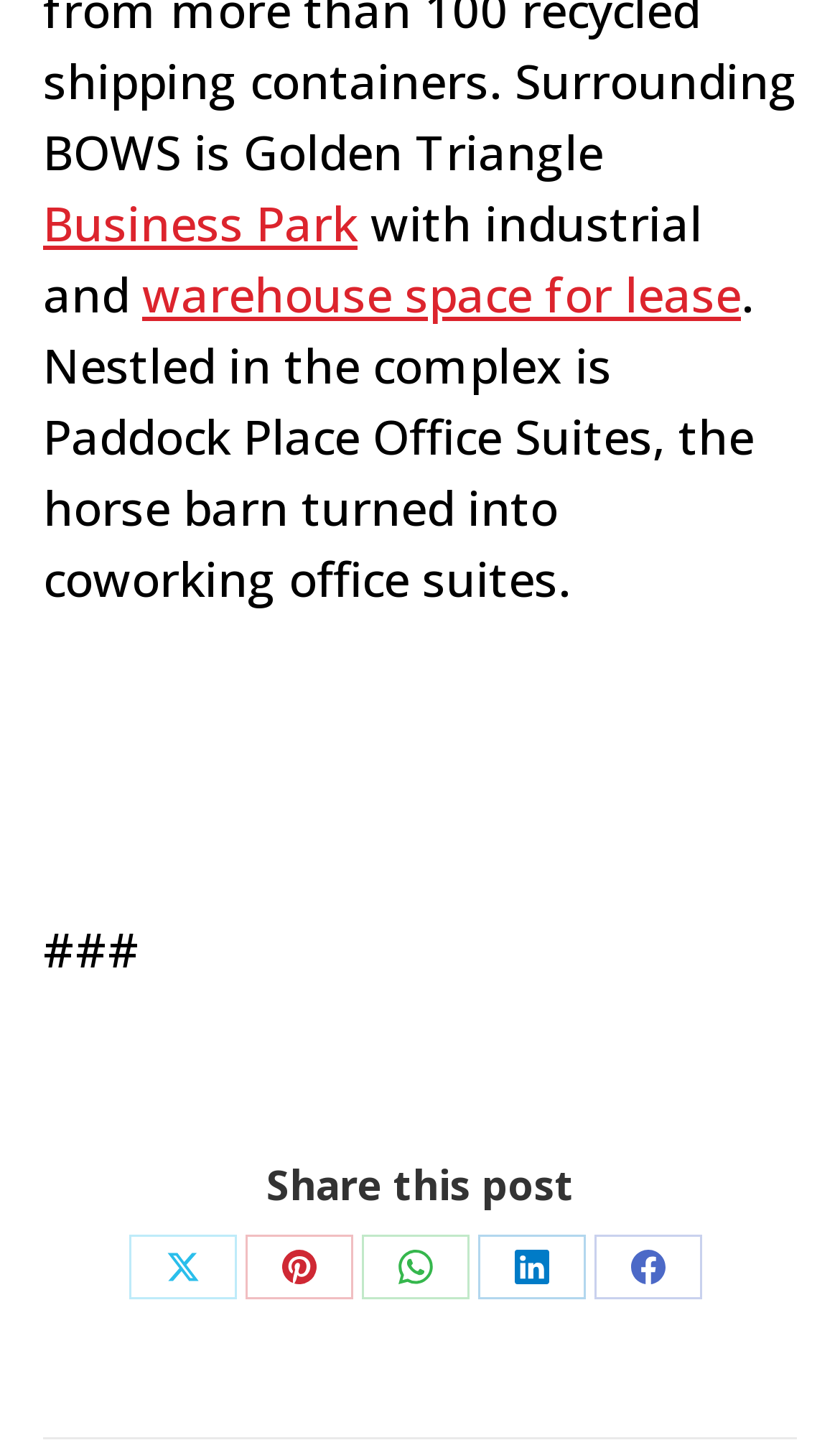Find and provide the bounding box coordinates for the UI element described with: "Business Park".

[0.051, 0.13, 0.426, 0.175]